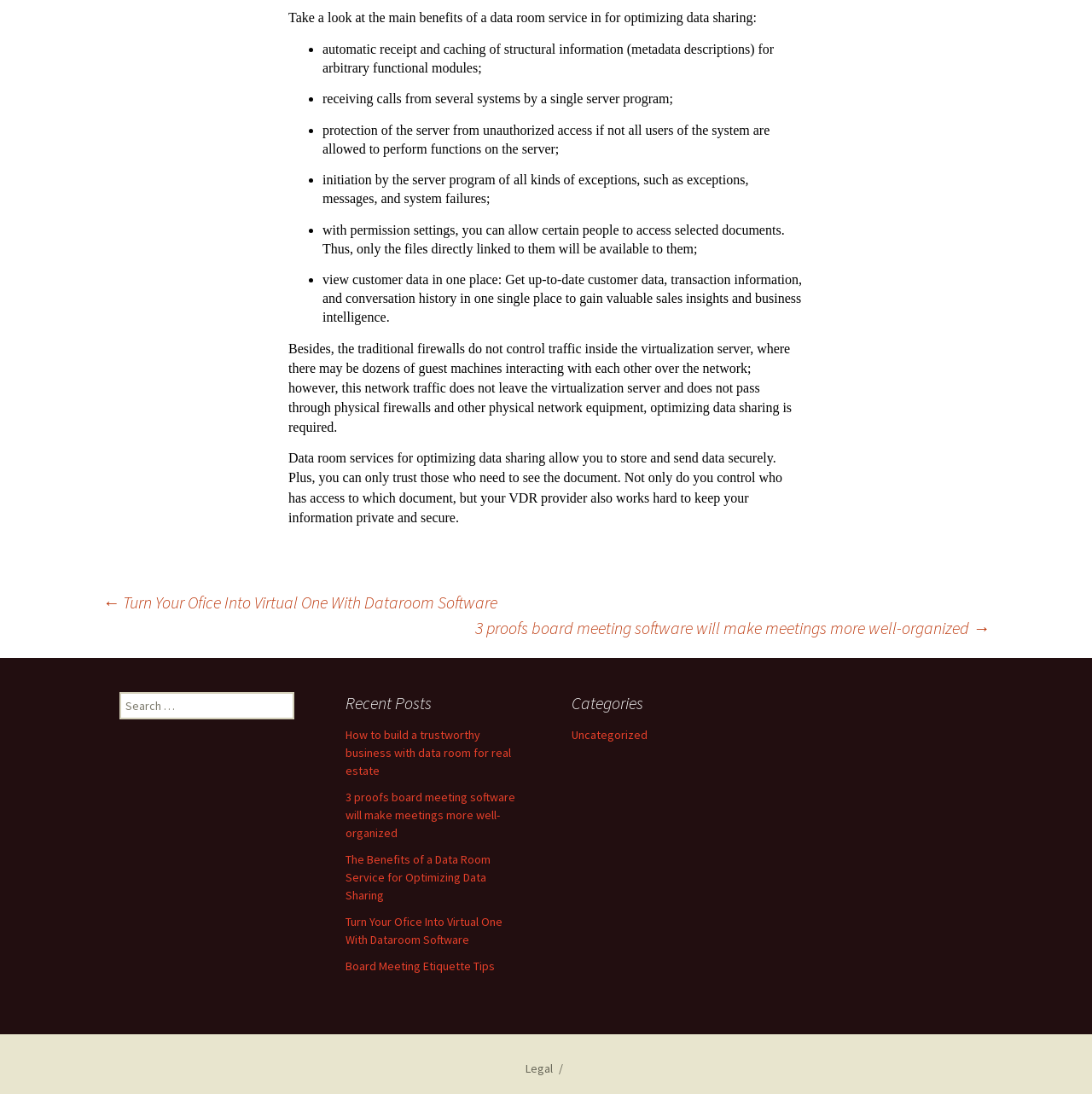What is the main benefit of a data room service?
We need a detailed and exhaustive answer to the question. Please elaborate.

The webpage lists several benefits of a data room service, including automatic receipt and caching of structural information, receiving calls from several systems, protection of the server from unauthorized access, and more. However, the main benefit mentioned is optimizing data sharing.